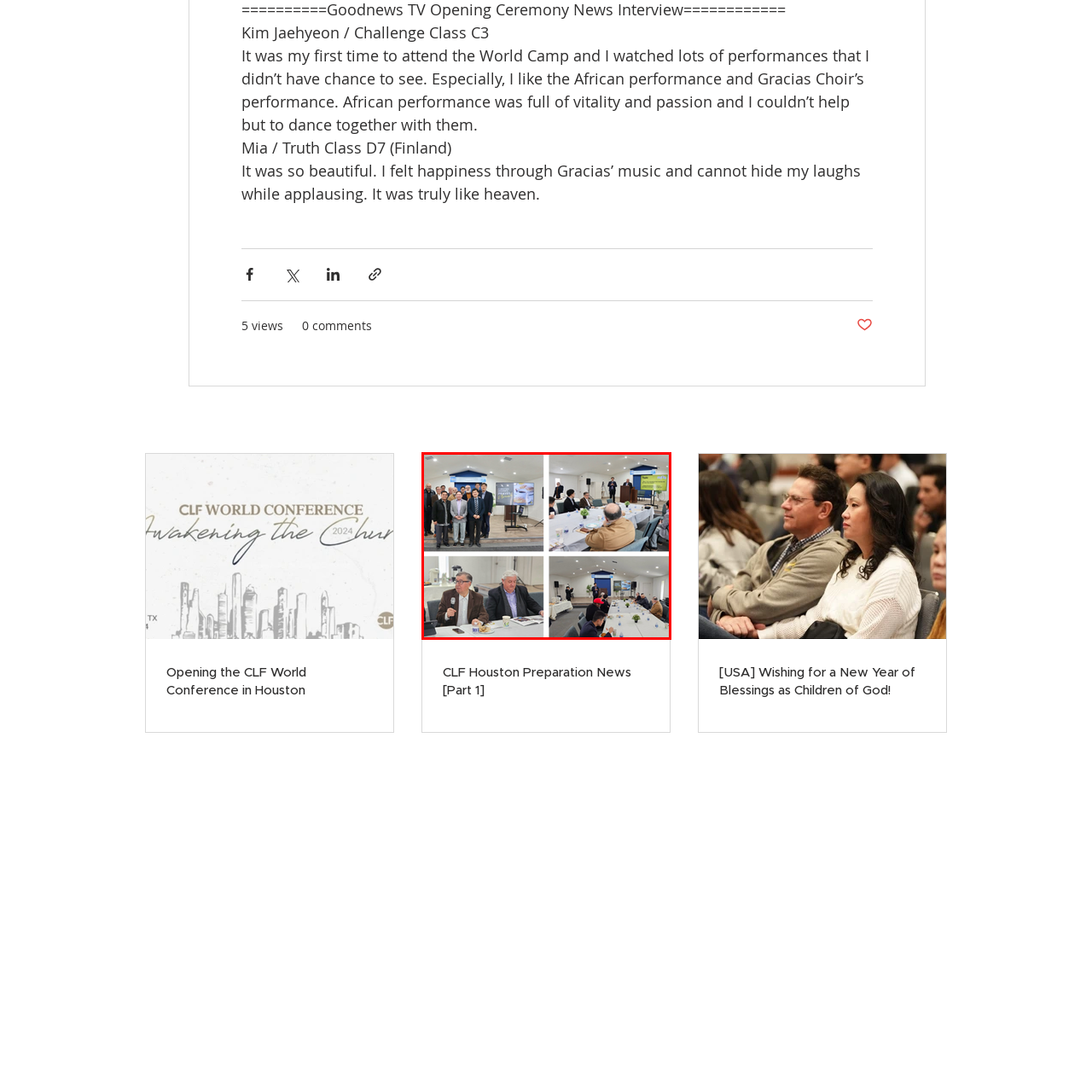What is on the tables at the event?
Inspect the image within the red bounding box and answer concisely using one word or a short phrase.

Green centerpieces